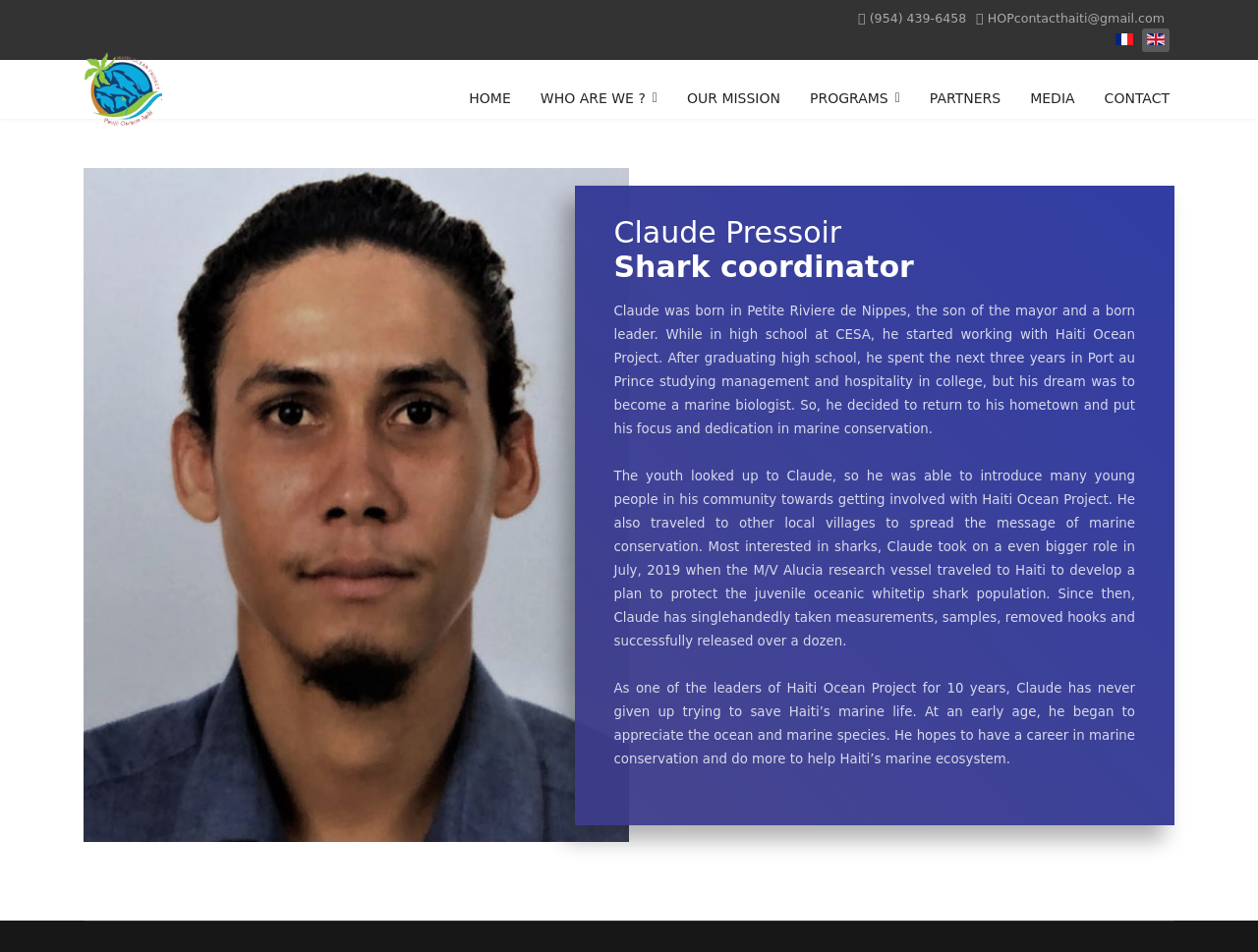Determine the coordinates of the bounding box for the clickable area needed to execute this instruction: "Check the 'Popular Services'".

None